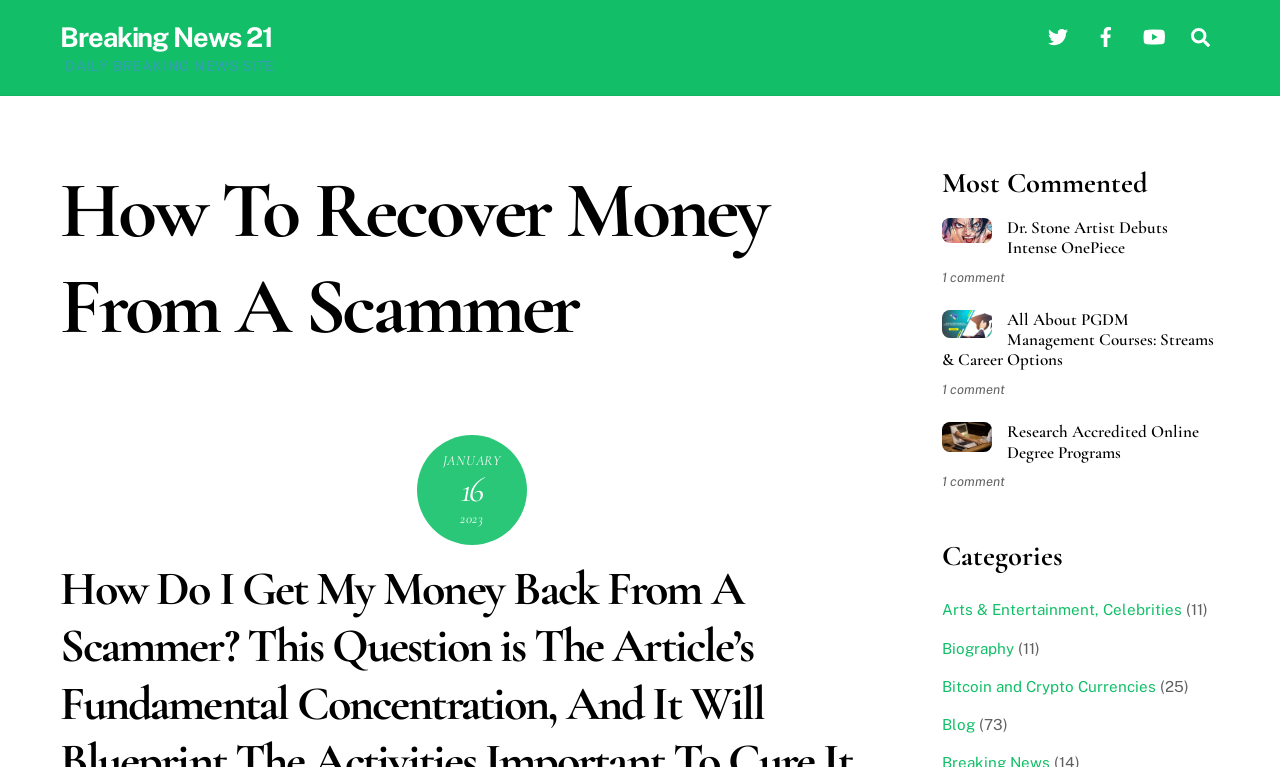Please provide a one-word or short phrase answer to the question:
What is the date of the article 'How To Recover Money From A Scammer'?

January 16, 2023